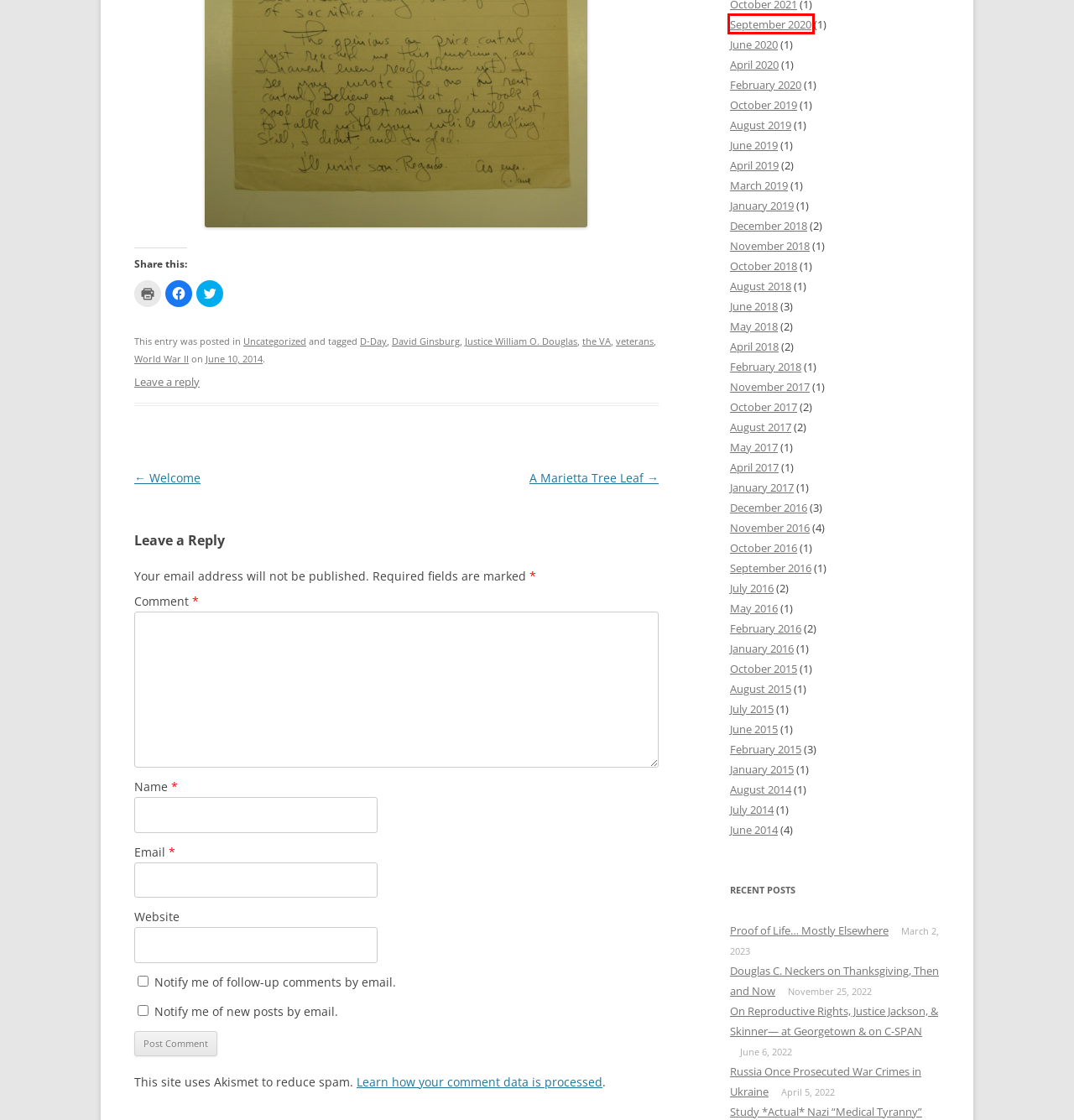Look at the screenshot of a webpage, where a red bounding box highlights an element. Select the best description that matches the new webpage after clicking the highlighted element. Here are the candidates:
A. April | 2019 | John Q. Barrett
B. Welcome | John Q. Barrett
C. September | 2020 | John Q. Barrett
D. September | 2016 | John Q. Barrett
E. veterans | John Q. Barrett
F. August | 2019 | John Q. Barrett
G. October | 2016 | John Q. Barrett
H. June | 2015 | John Q. Barrett

C